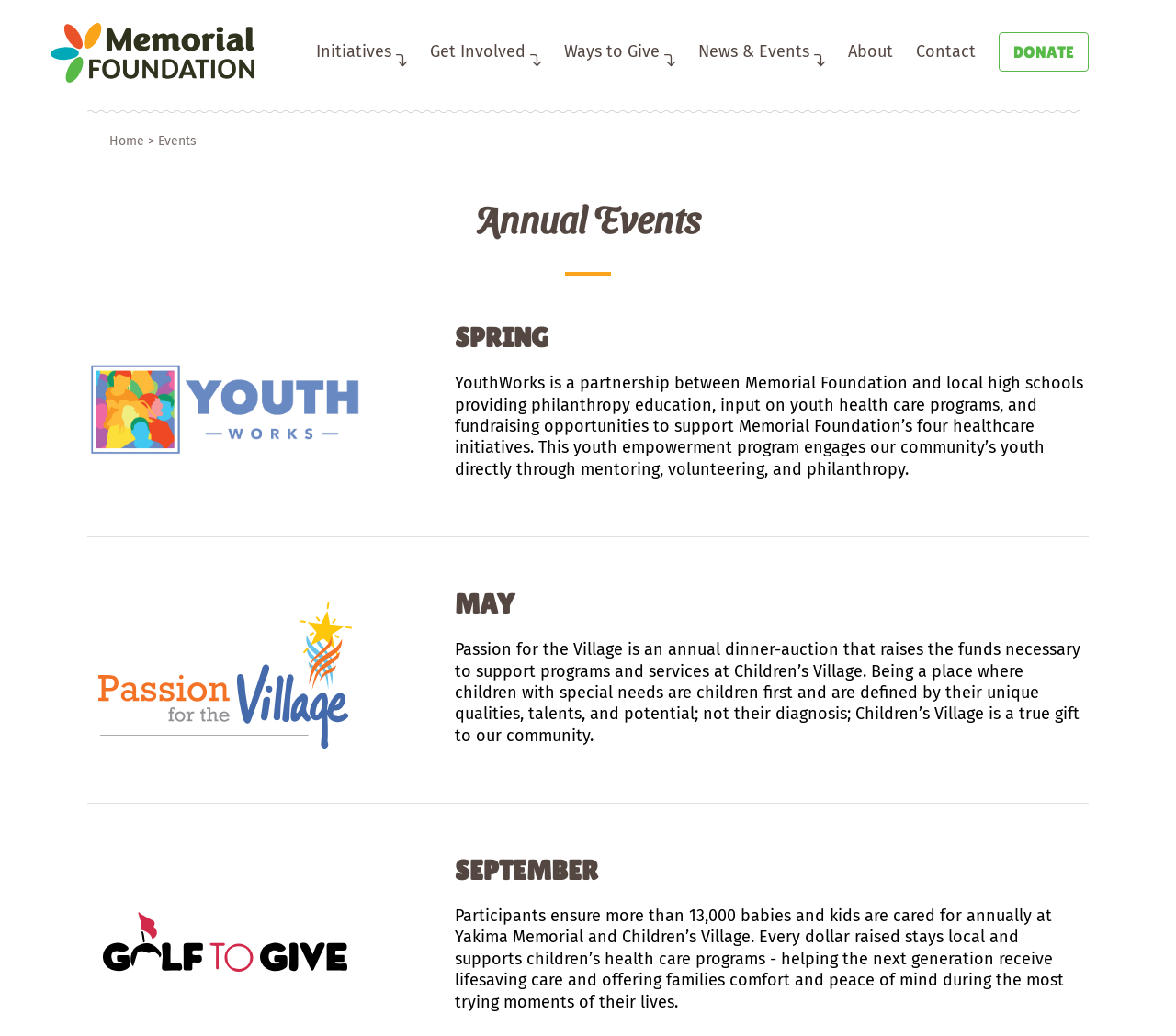Give a one-word or short phrase answer to the question: 
What is the name of the logo on the top left?

Memorial Foundation logo